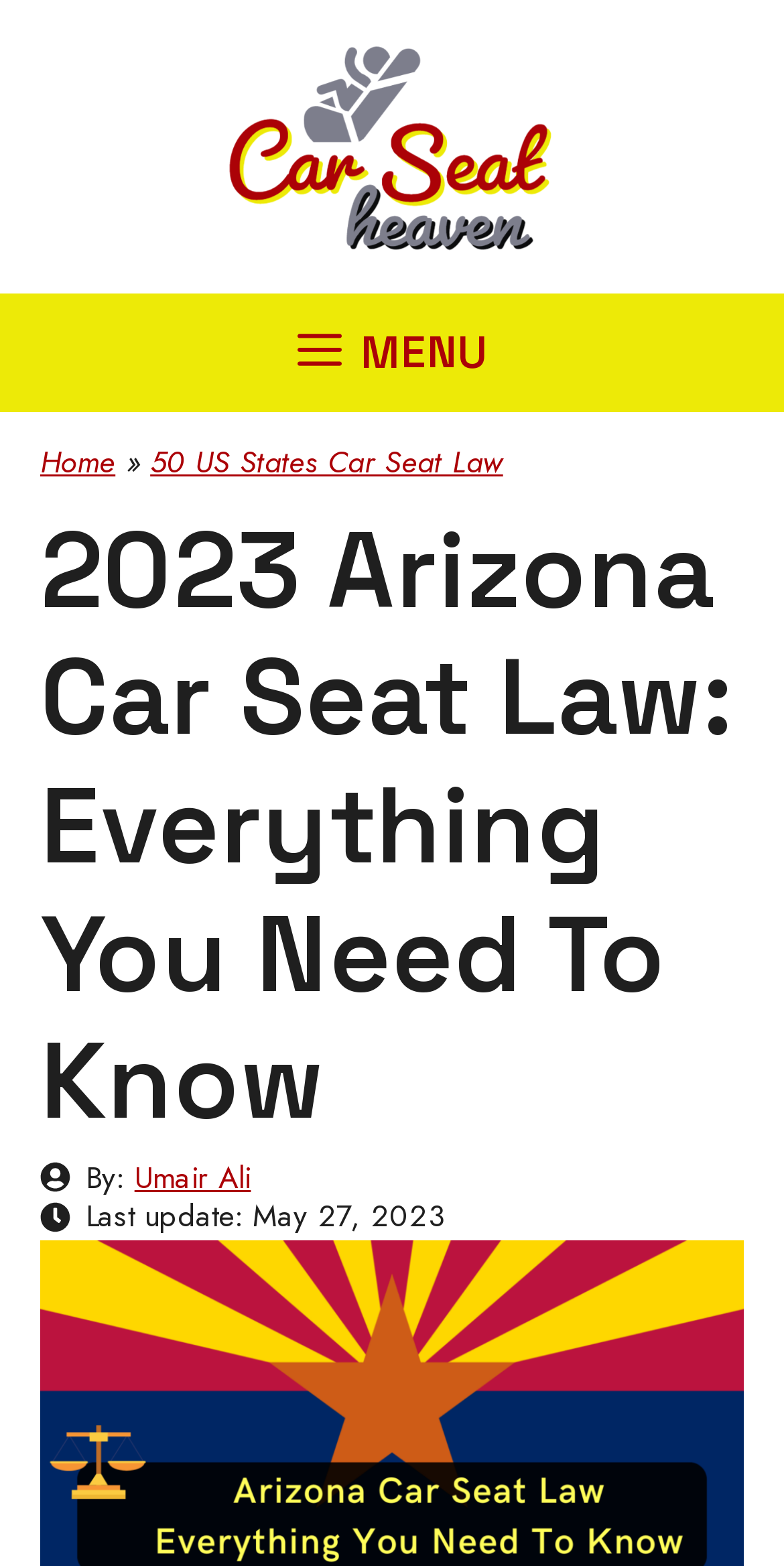Please provide a one-word or short phrase answer to the question:
What is the author of the current article?

Umair Ali